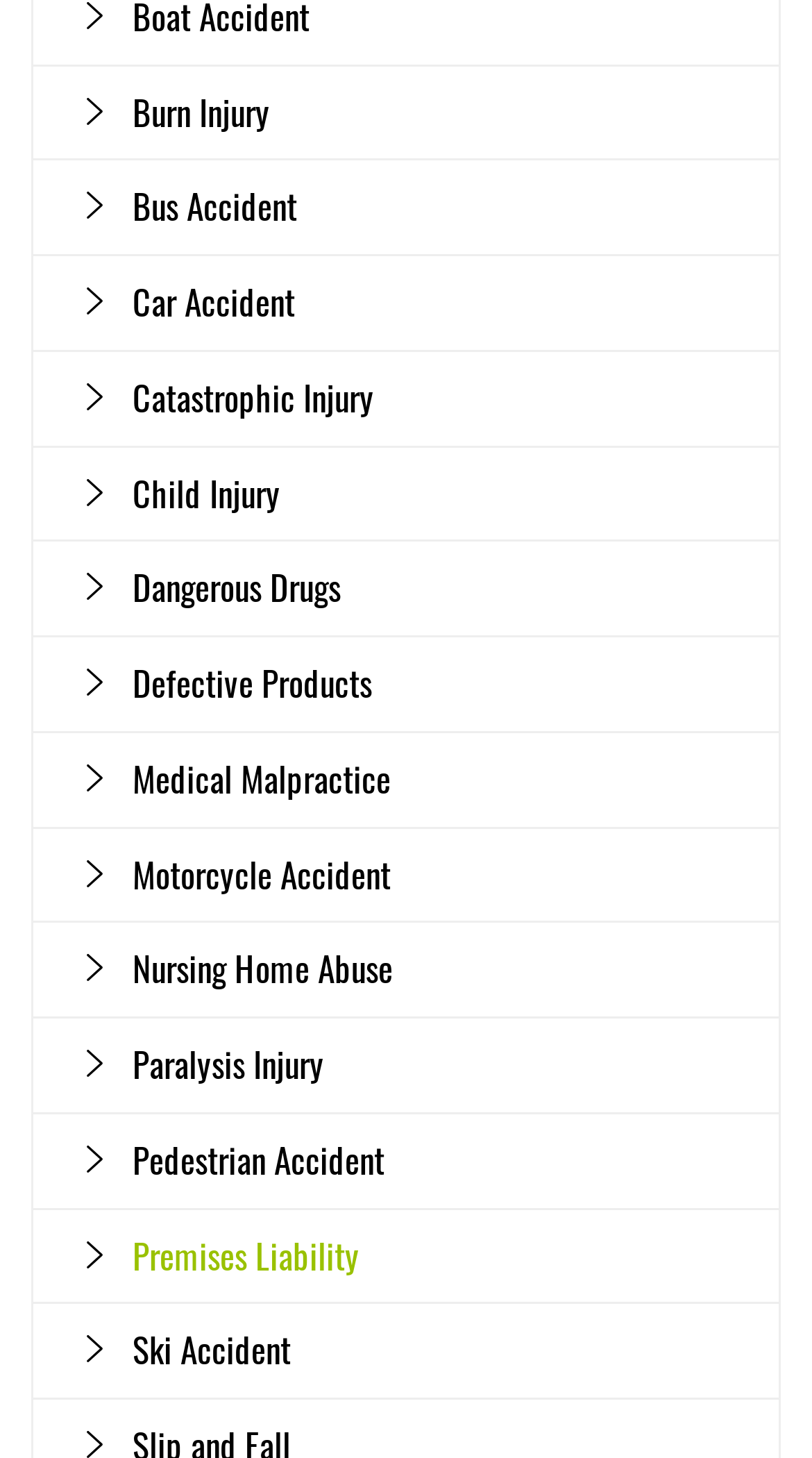Identify the bounding box coordinates for the region of the element that should be clicked to carry out the instruction: "Explore Car Accident". The bounding box coordinates should be four float numbers between 0 and 1, i.e., [left, top, right, bottom].

[0.099, 0.176, 0.959, 0.24]